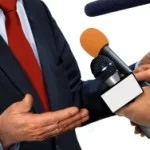How many microphones are visible?
Answer the question with as much detail as possible.

Upon examining the image, I can see that there are at least two microphones being held towards the individual, one with an orange head and another with a traditional design, suggesting a formal discourse or press interview setting.